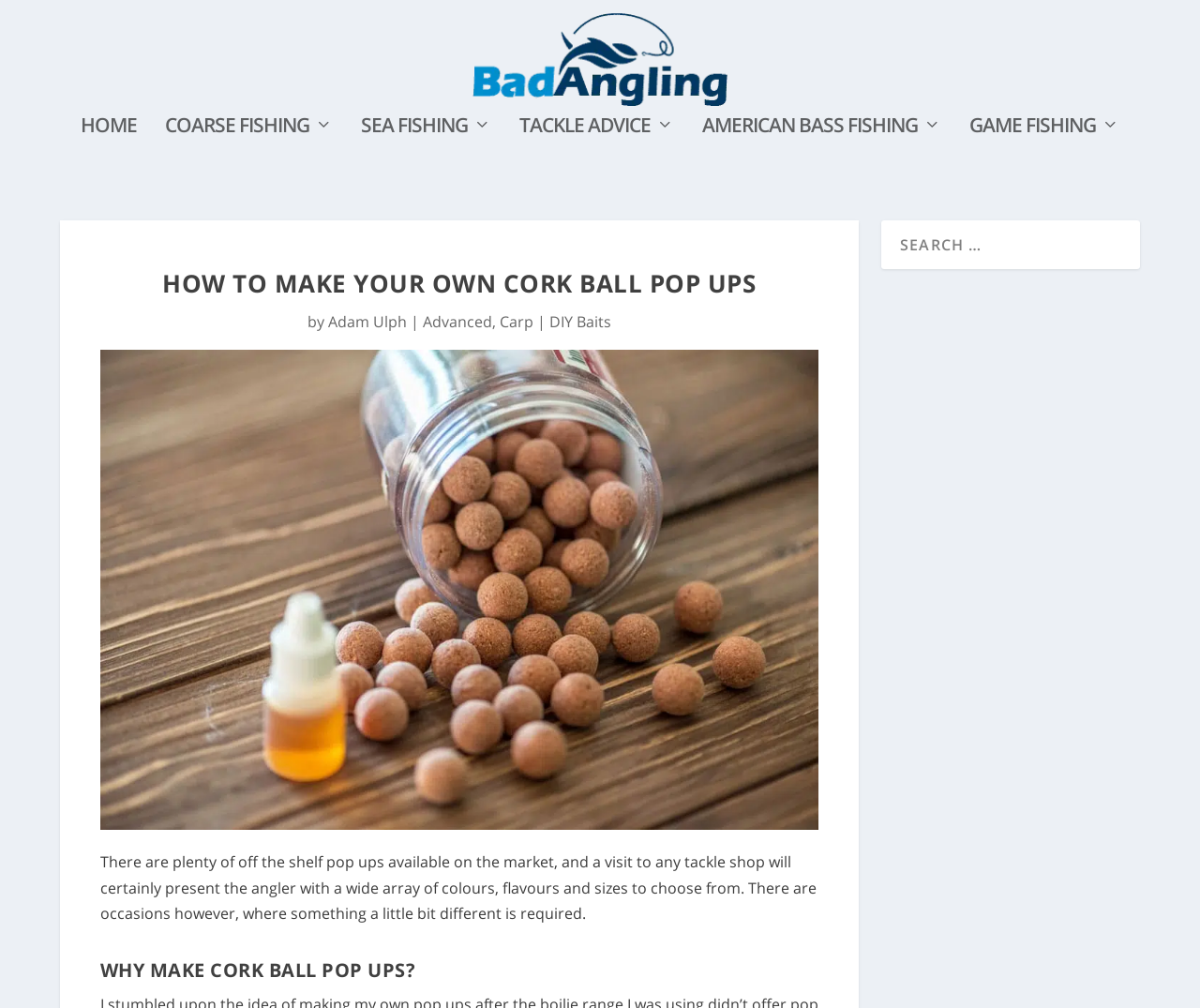What is shown in the image below the article heading?
Refer to the image and answer the question using a single word or phrase.

A cork ball pop up